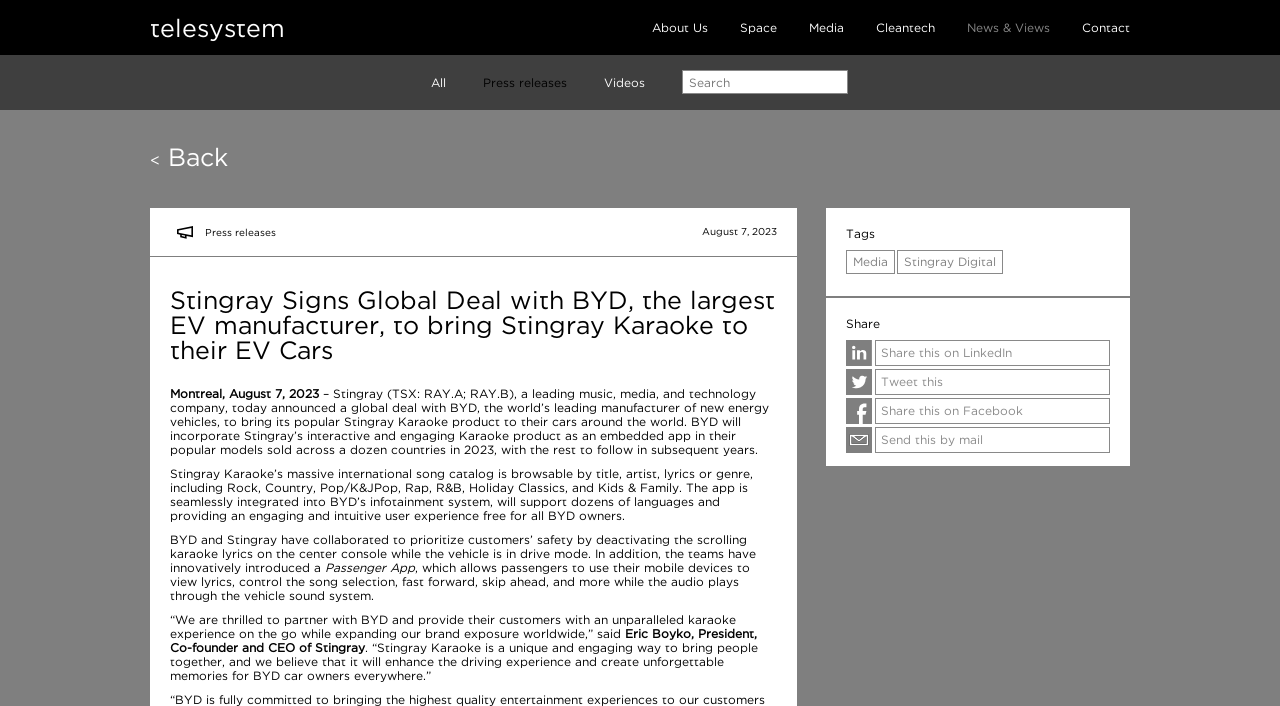Can you provide the bounding box coordinates for the element that should be clicked to implement the instruction: "Read Press releases"?

[0.377, 0.107, 0.443, 0.125]